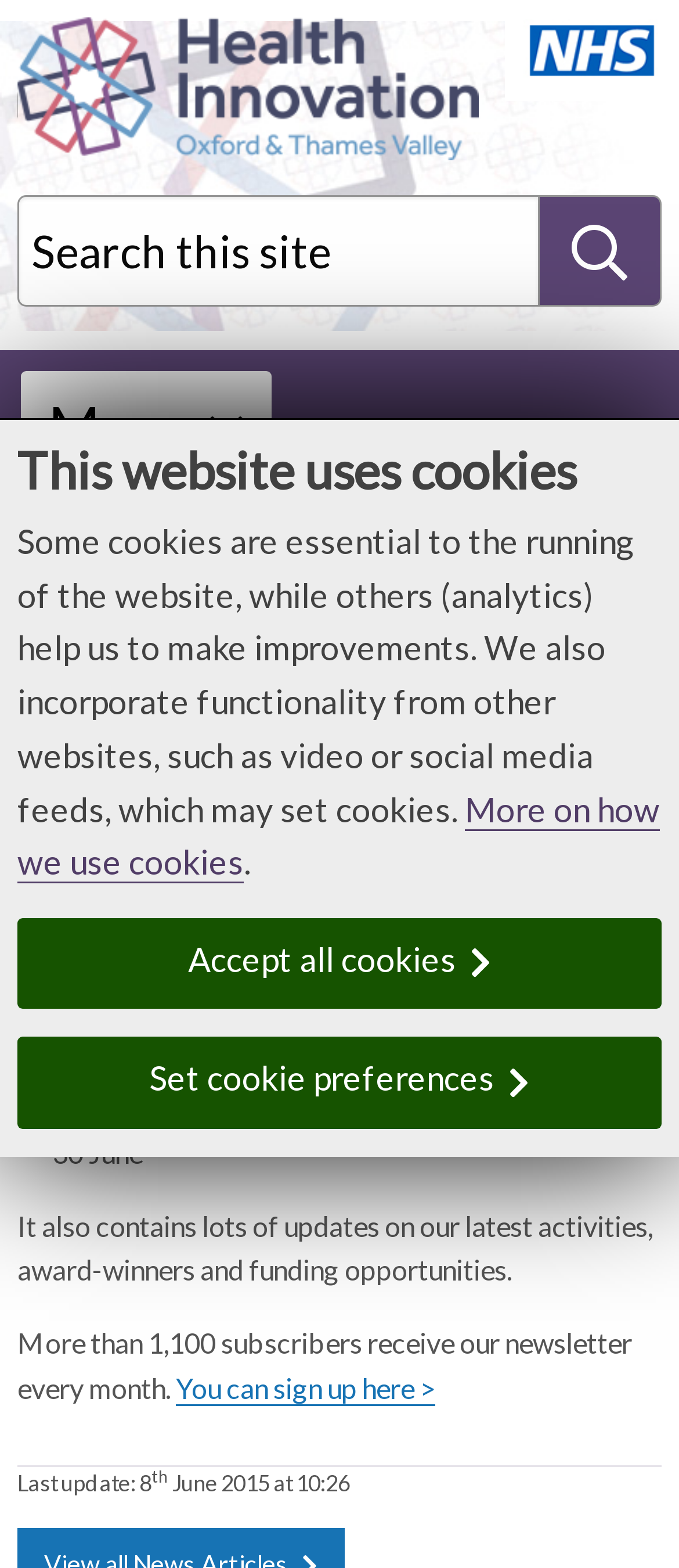Provide a thorough summary of the webpage.

The webpage is about Health Innovation Oxford & Thames Valley, and it appears to be a newsletter or news article page. At the top, there is a heading that says "This website uses cookies" followed by a paragraph explaining the use of cookies on the website. Below this, there are two buttons: "Accept all cookies" and "Set cookie preferences".

On the top-left corner, there is a link to the website's homepage, "Health Innovation Oxford & Thames Valley". Next to it, there is an NHS logo image. A search bar is located on the top-right corner, accompanied by a "Search" button.

The main content of the page is divided into sections. The first section has a heading that says "Our latest newsletter is out today" and is dated June 08, 2015. Below this, there is a paragraph describing the content of the newsletter, which includes invitations to key events, updates on latest activities, award-winners, and funding opportunities.

The newsletter content is organized into bullet points, listing events such as the Partnership Council annual meeting and the e-health and big data technology showcase. There is also a link to sign up for the newsletter.

At the bottom of the page, there is a footer section that displays the last update date and time, which is June 8, 2015, at 10:26.